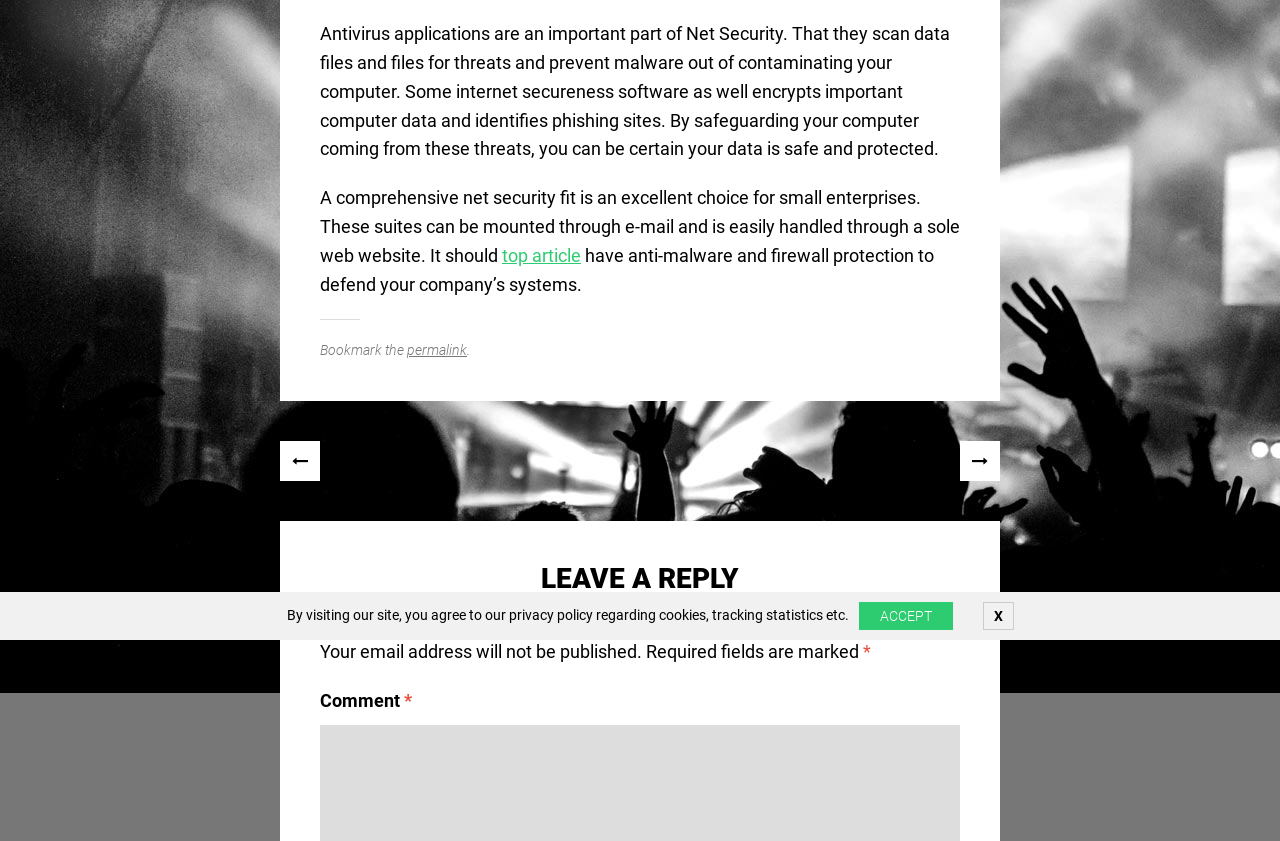Extract the bounding box coordinates for the HTML element that matches this description: "X". The coordinates should be four float numbers between 0 and 1, i.e., [left, top, right, bottom].

[0.768, 0.716, 0.792, 0.749]